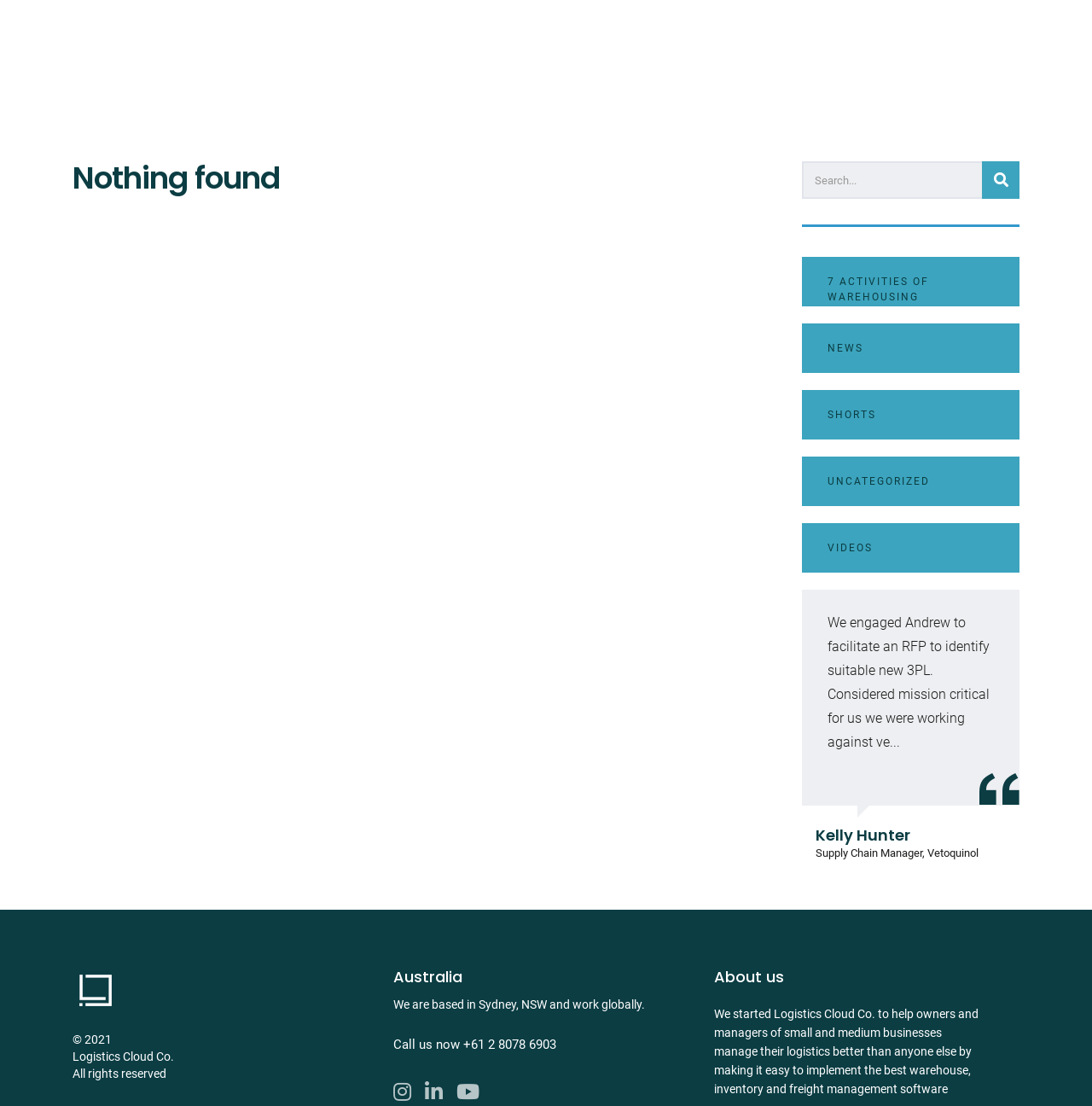Find the bounding box coordinates of the element's region that should be clicked in order to follow the given instruction: "View About Us page". The coordinates should consist of four float numbers between 0 and 1, i.e., [left, top, right, bottom].

[0.544, 0.046, 0.611, 0.065]